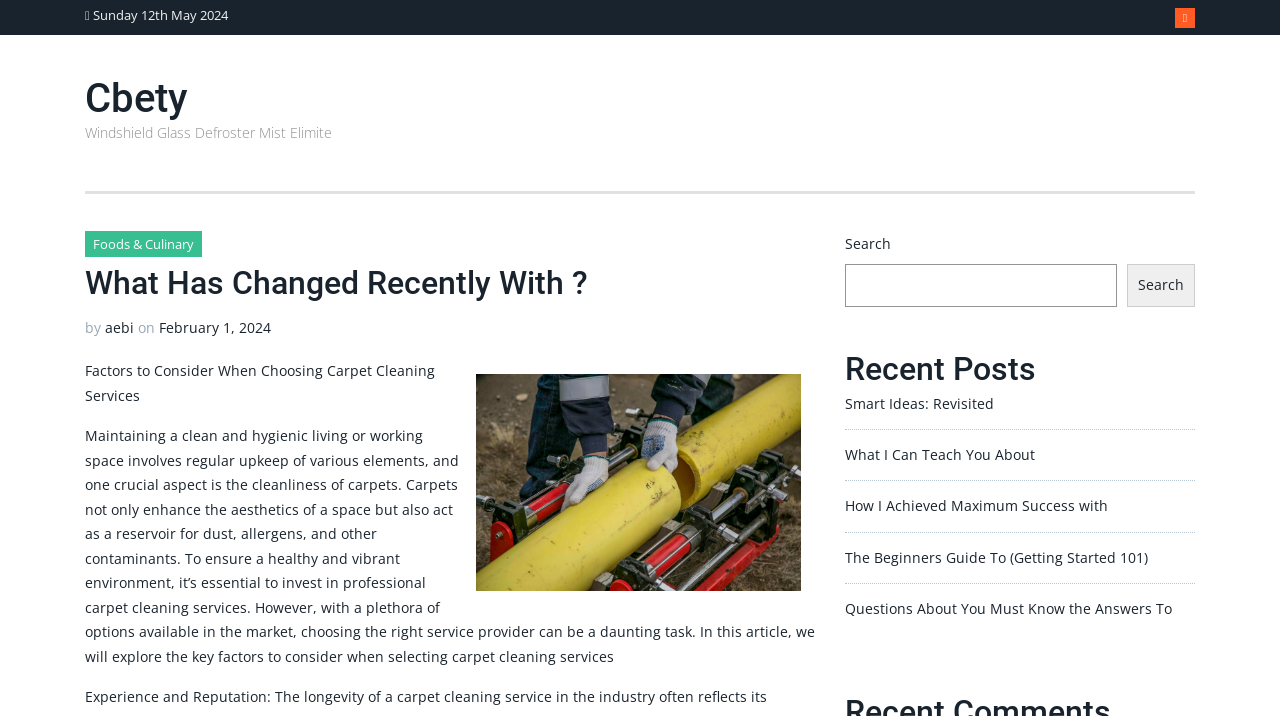Find and provide the bounding box coordinates for the UI element described here: "Cbety". The coordinates should be given as four float numbers between 0 and 1: [left, top, right, bottom].

[0.066, 0.105, 0.146, 0.17]